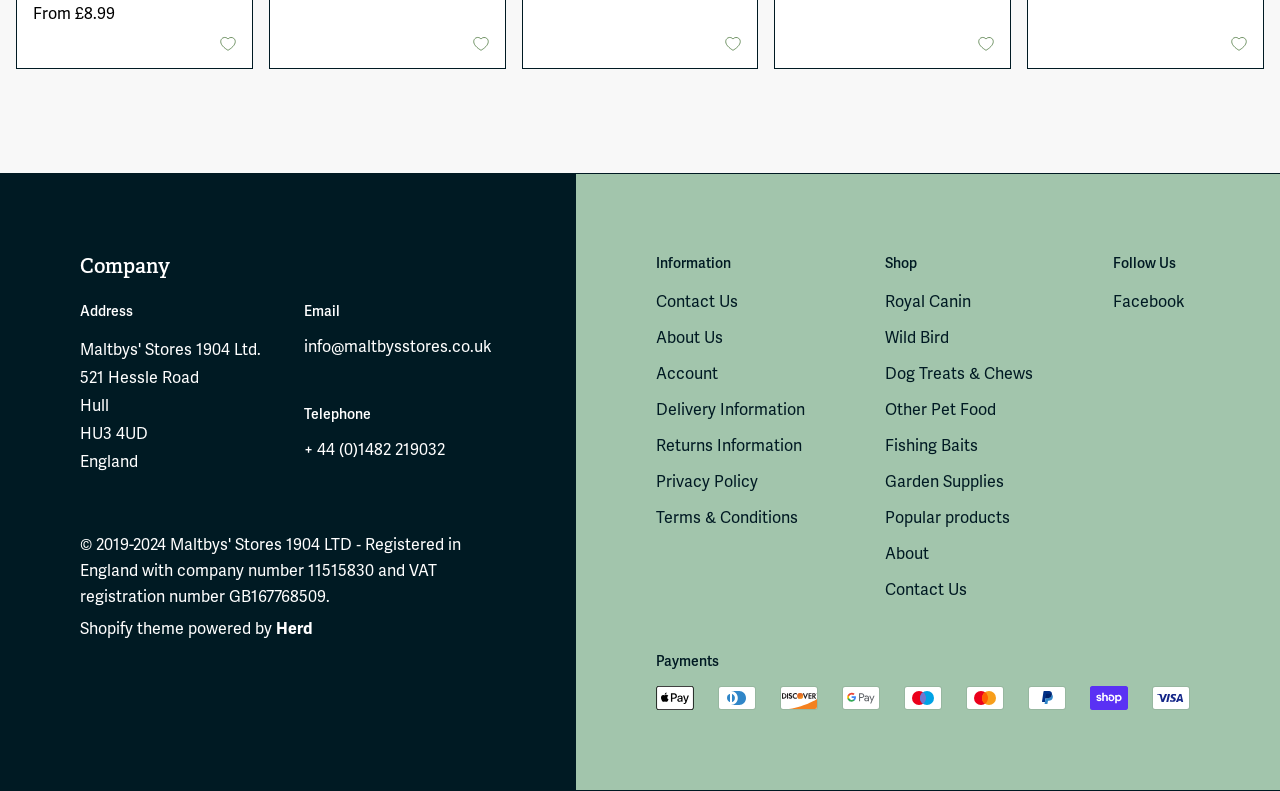Kindly provide the bounding box coordinates of the section you need to click on to fulfill the given instruction: "View Royal Canin products".

[0.691, 0.368, 0.759, 0.394]